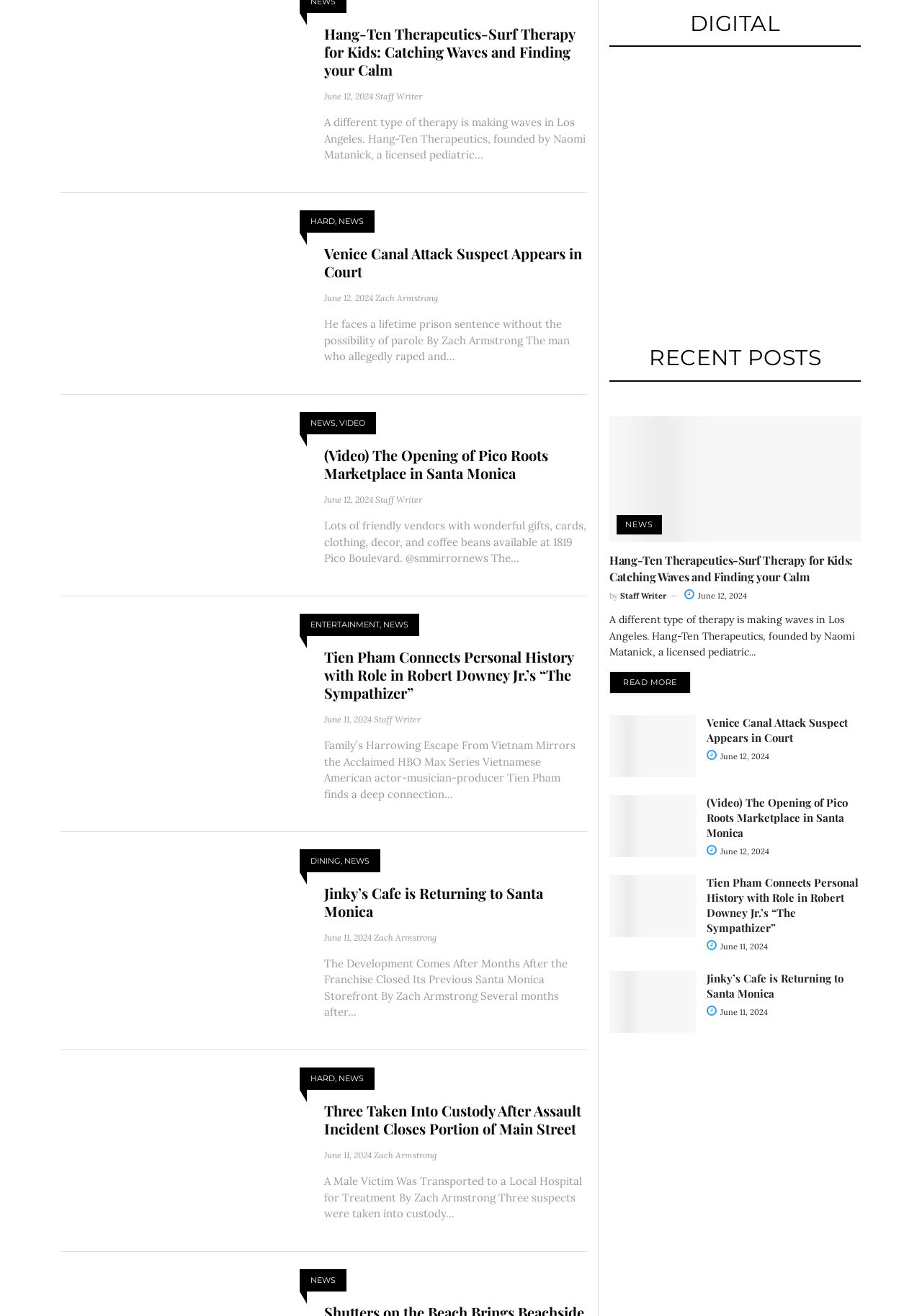Predict the bounding box of the UI element that fits this description: "June 12, 2024".

[0.766, 0.643, 0.834, 0.651]